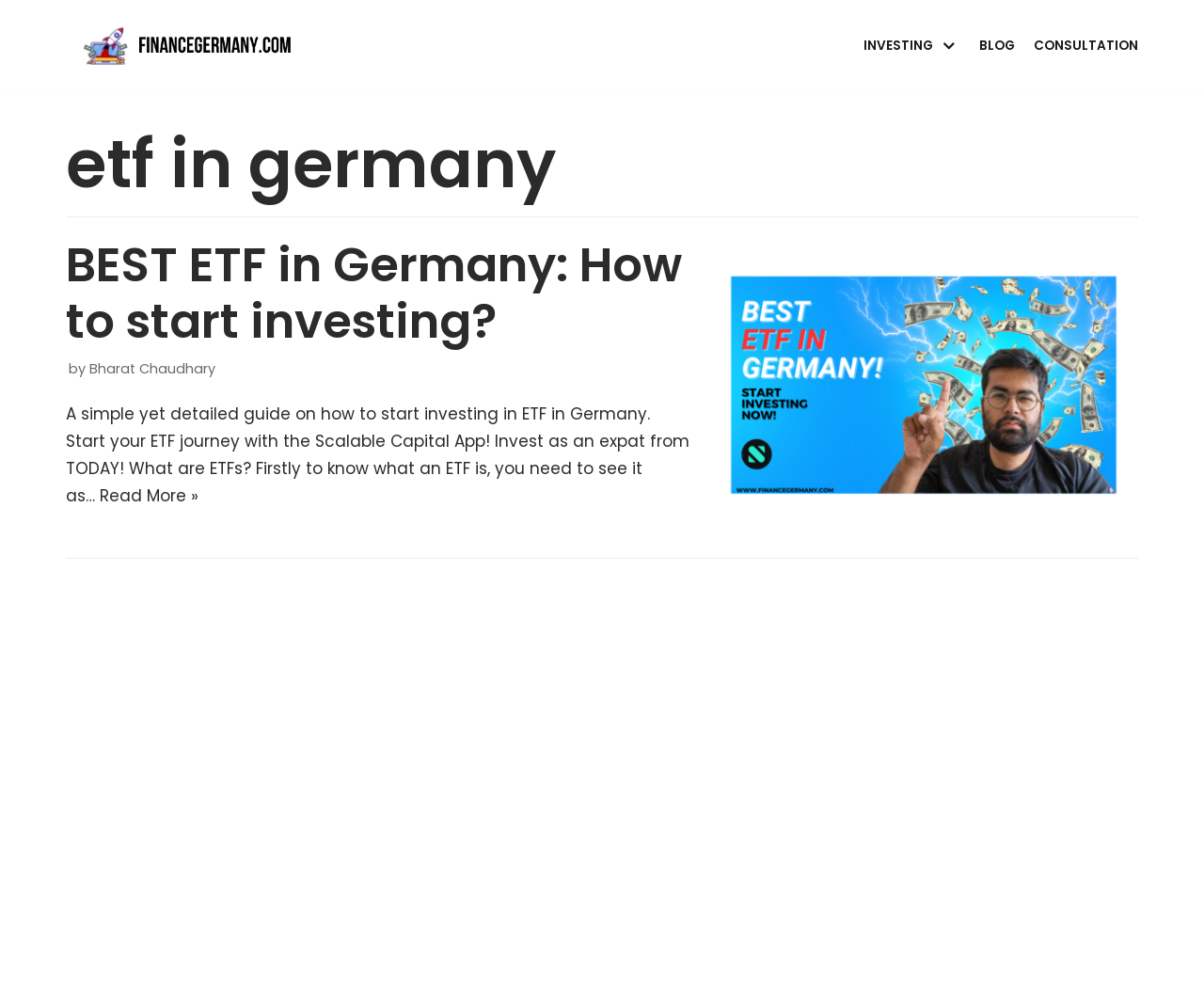Given the description of a UI element: "Skip to content", identify the bounding box coordinates of the matching element in the webpage screenshot.

[0.0, 0.031, 0.031, 0.05]